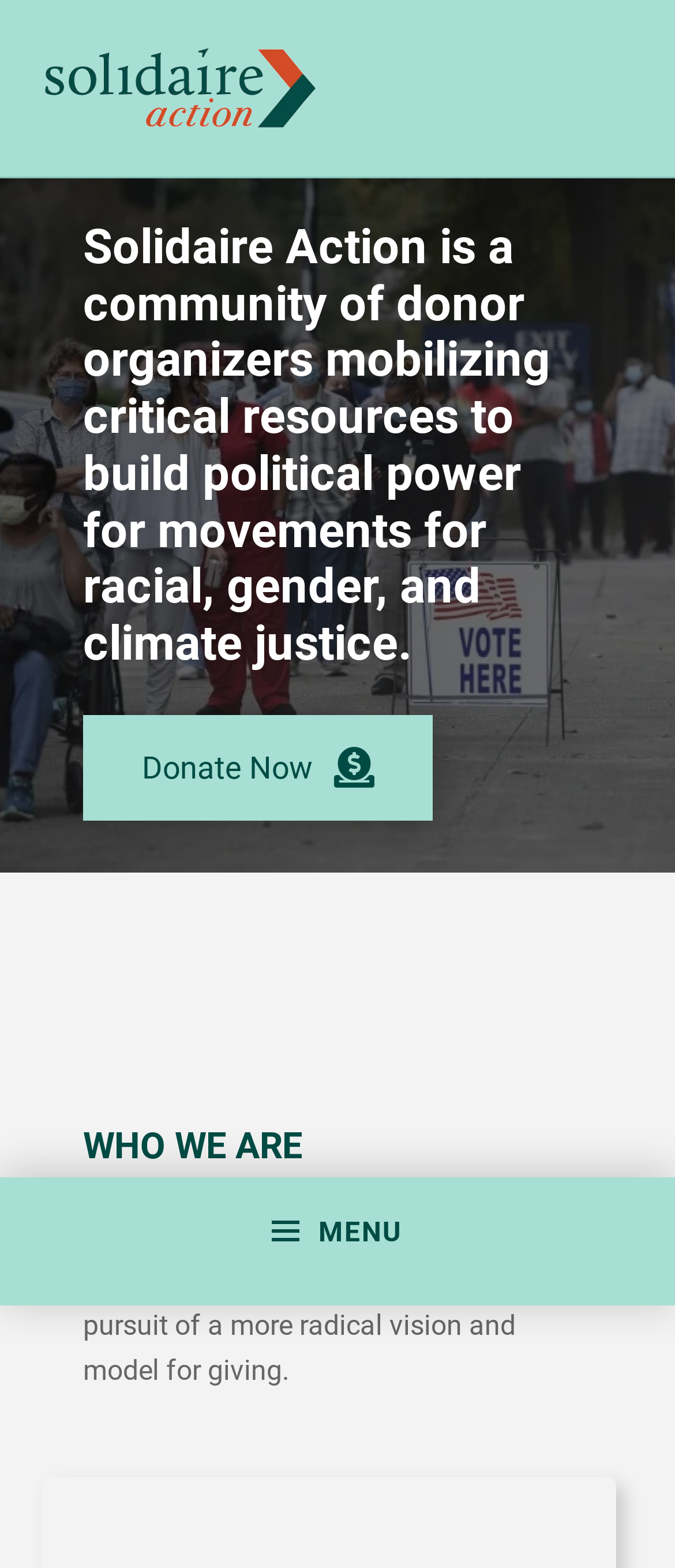Respond to the question below with a single word or phrase:
What are the focus areas of Solidaire Action?

Racial, gender, and climate justice